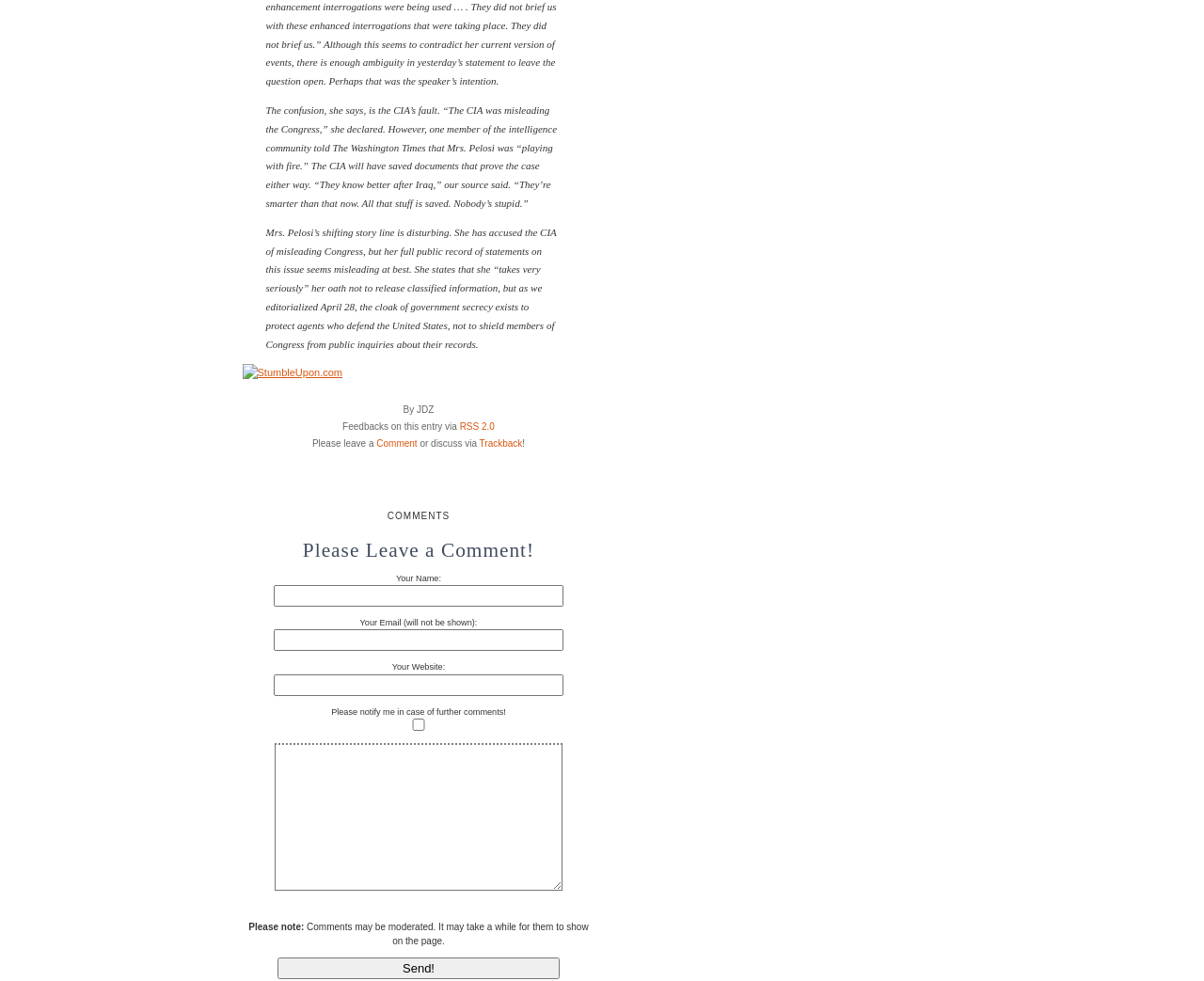Locate the bounding box coordinates of the clickable area to execute the instruction: "Click the StumbleUpon link". Provide the coordinates as four float numbers between 0 and 1, represented as [left, top, right, bottom].

[0.201, 0.374, 0.284, 0.386]